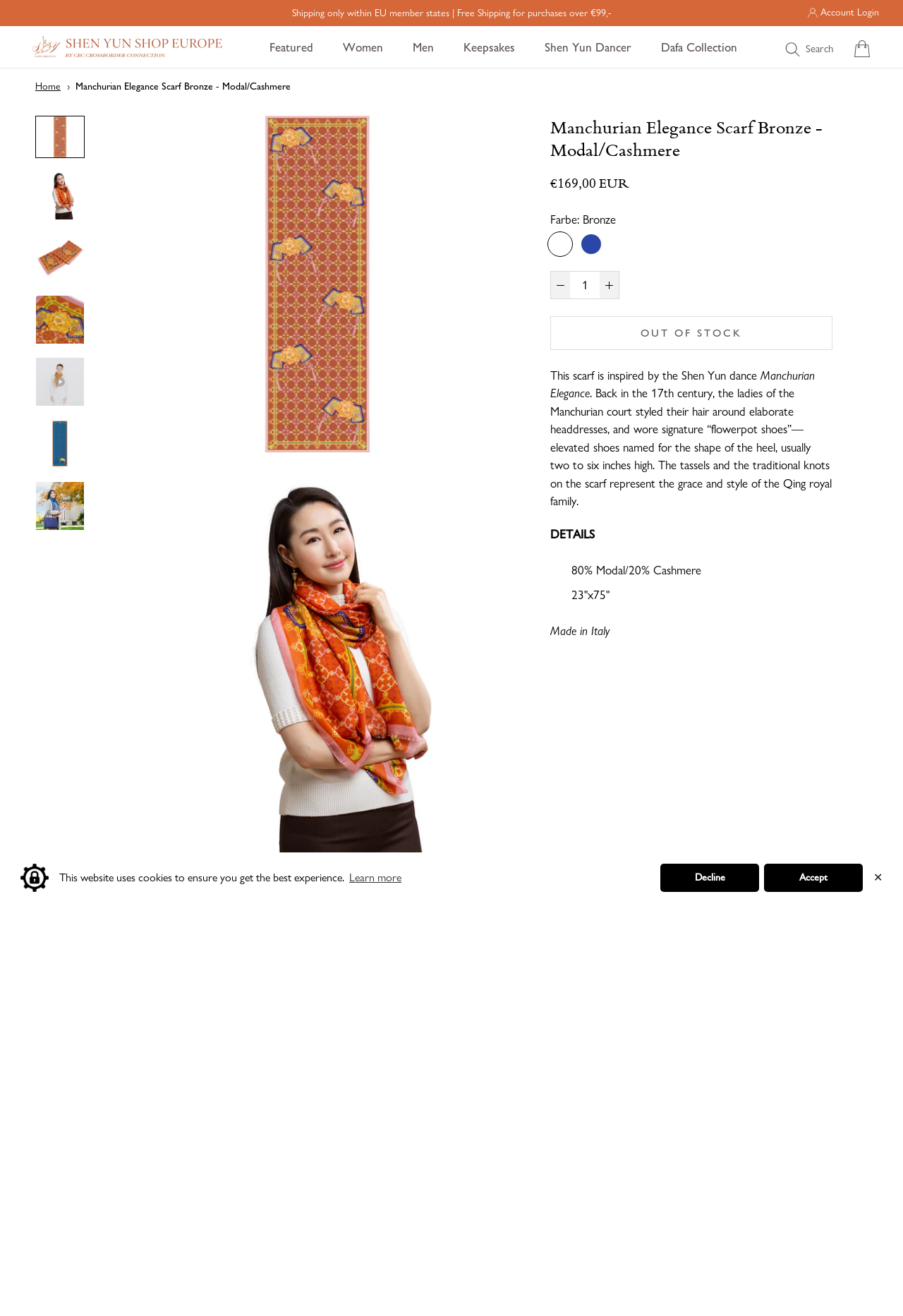What is the price of the scarf?
Answer the question with as much detail as you can, using the image as a reference.

I found the answer by looking at the section where the product details are listed. The price is displayed as '€169,00 EUR'.